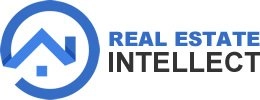Thoroughly describe the content and context of the image.

The image features the logo of "Real Estate Intellect," encapsulating the essence of the brand. The design includes a circular emblem with a stylized house silhouette, symbolizing the real estate sector, alongside the brand name presented in a modern typeface. The name "REAL ESTATE" is emphasized in blue, while "INTELLECT" is rendered in bold black, suggesting expertise and authority in the field. This logo serves as a visual representation of the website, which aims to provide insightful advice for making savvy real estate purchases, appealing to both novice and experienced buyers alike.